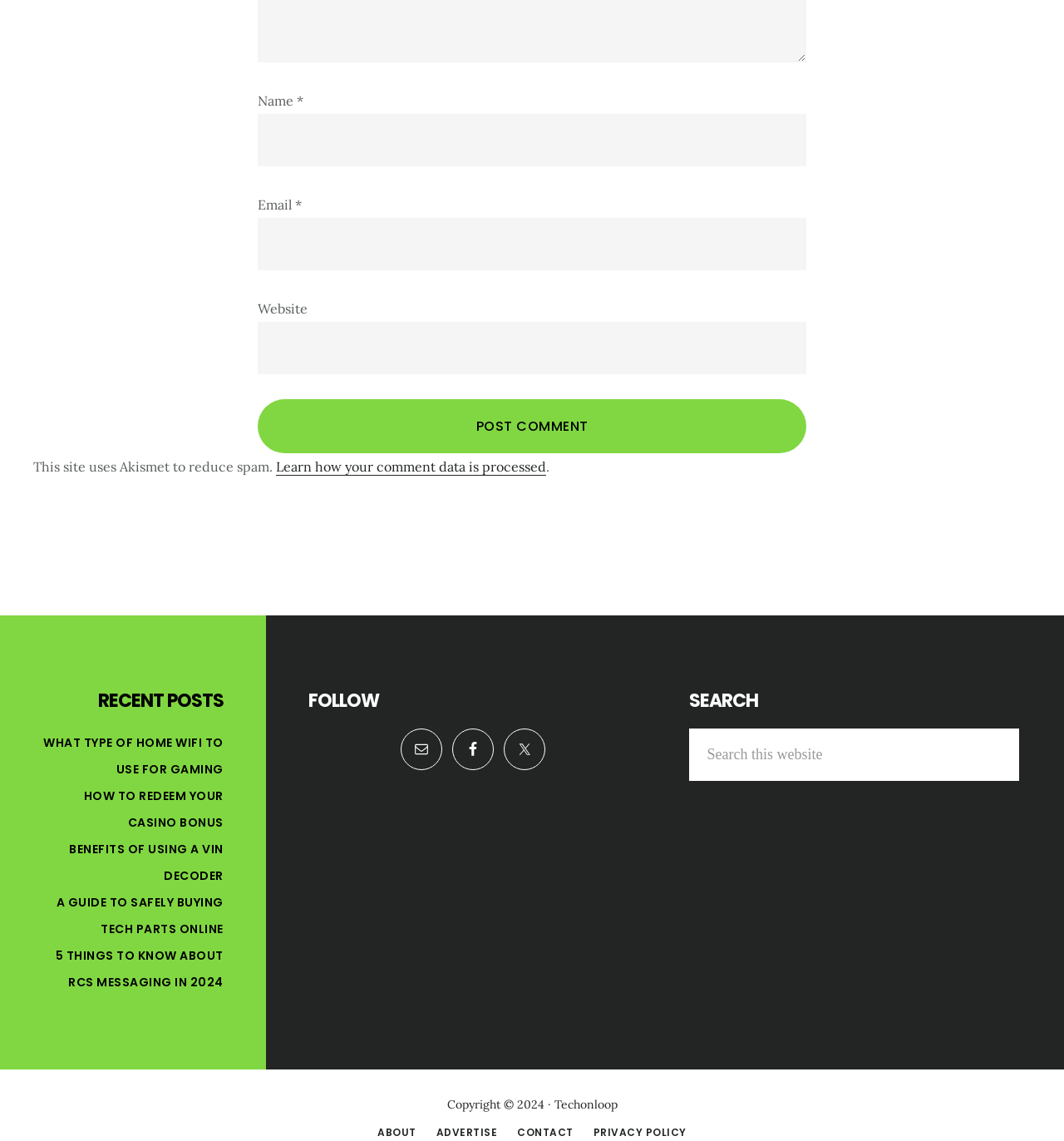Please mark the clickable region by giving the bounding box coordinates needed to complete this instruction: "Click the Post Comment button".

[0.242, 0.35, 0.758, 0.397]